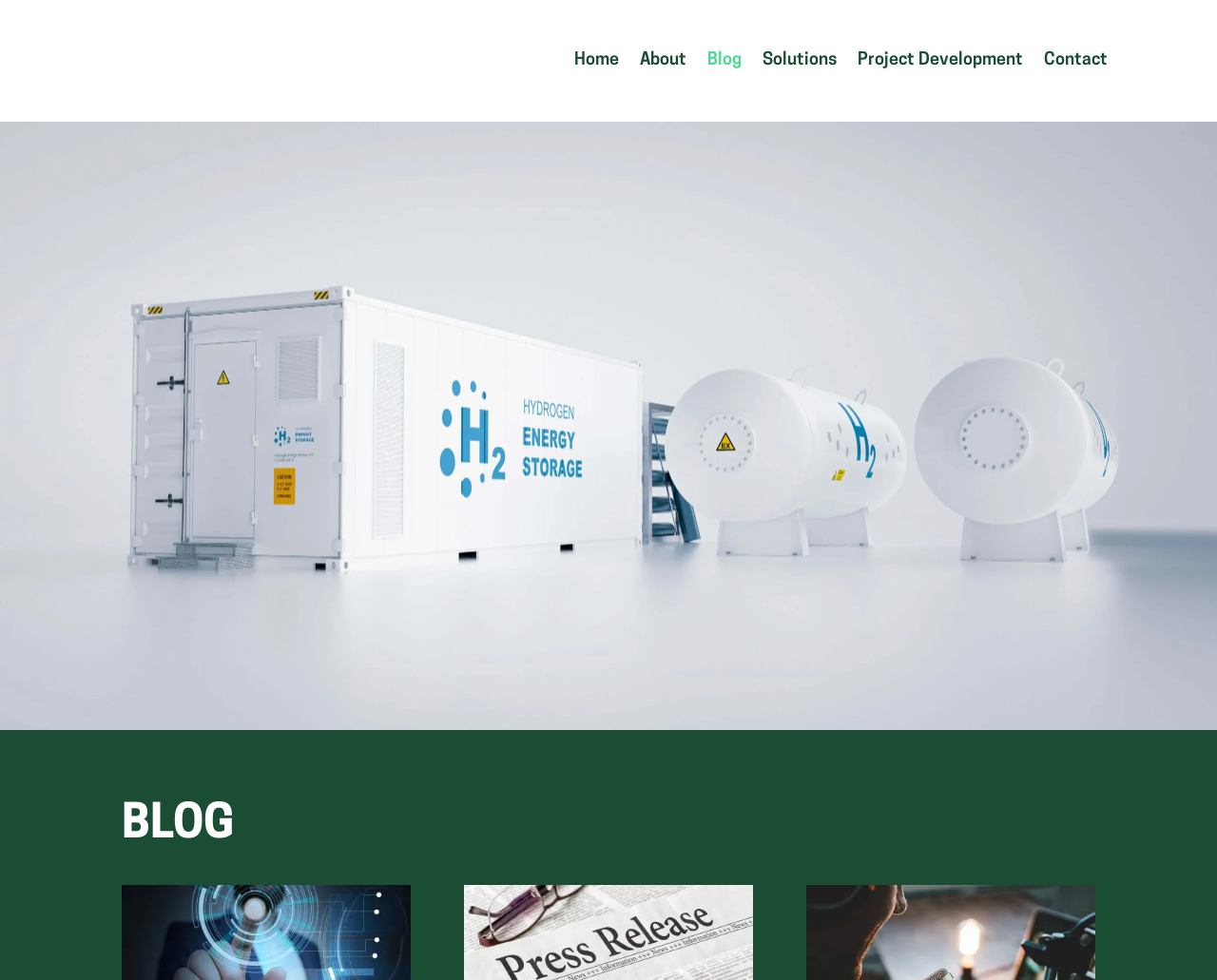Using details from the image, please answer the following question comprehensively:
How many main menu items are there?

I counted the number of link elements at the top of the page, which are 'Home', 'About', 'Blog', 'Solutions', 'Project Development', and 'Contact', totaling 7 main menu items.